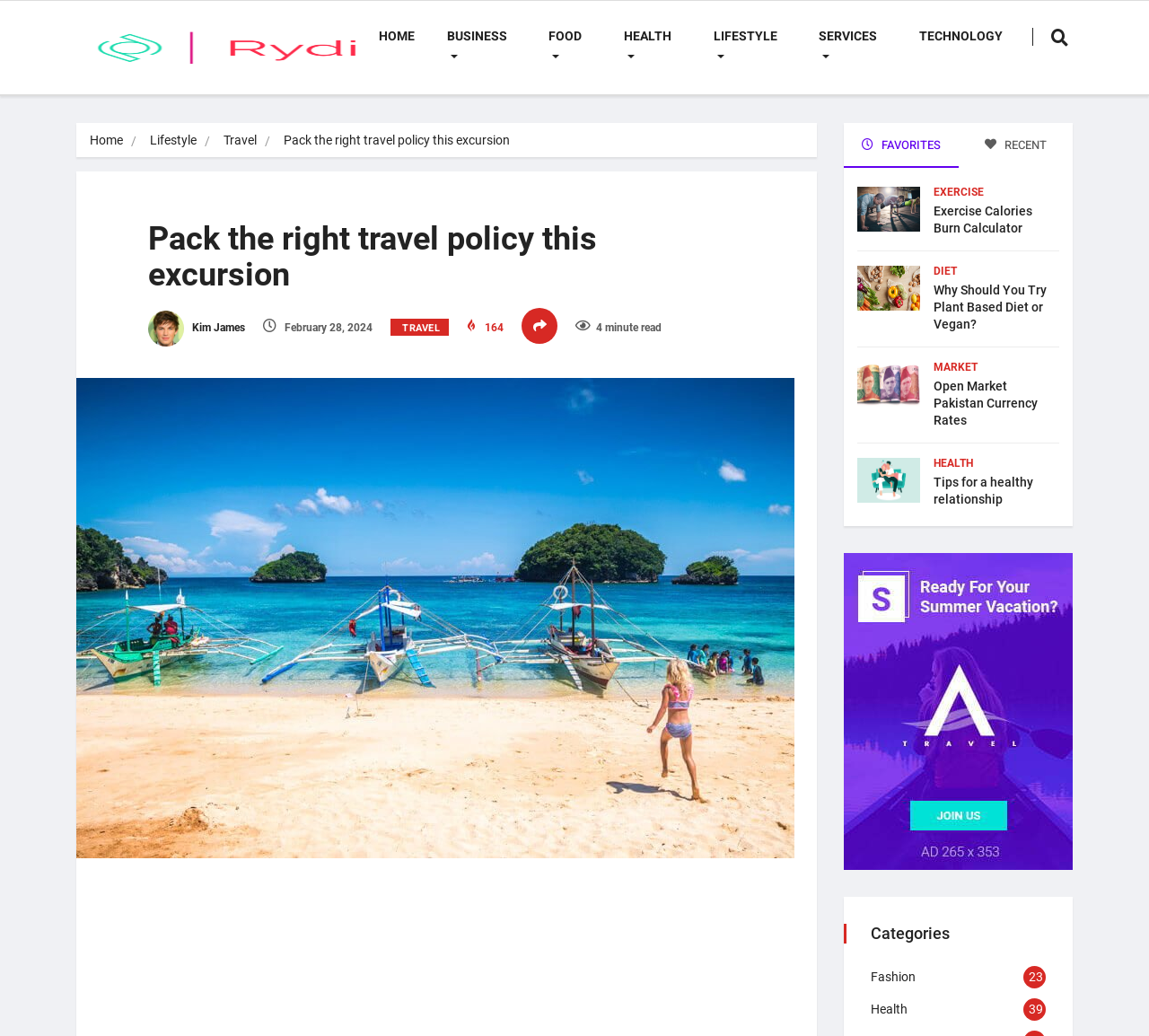What is the category of the article 'Exercise Calories Burn Calculator'?
Could you please answer the question thoroughly and with as much detail as possible?

The category of the article can be found in the tabpanel section, specifically in the link element with the text 'EXERCISE'.